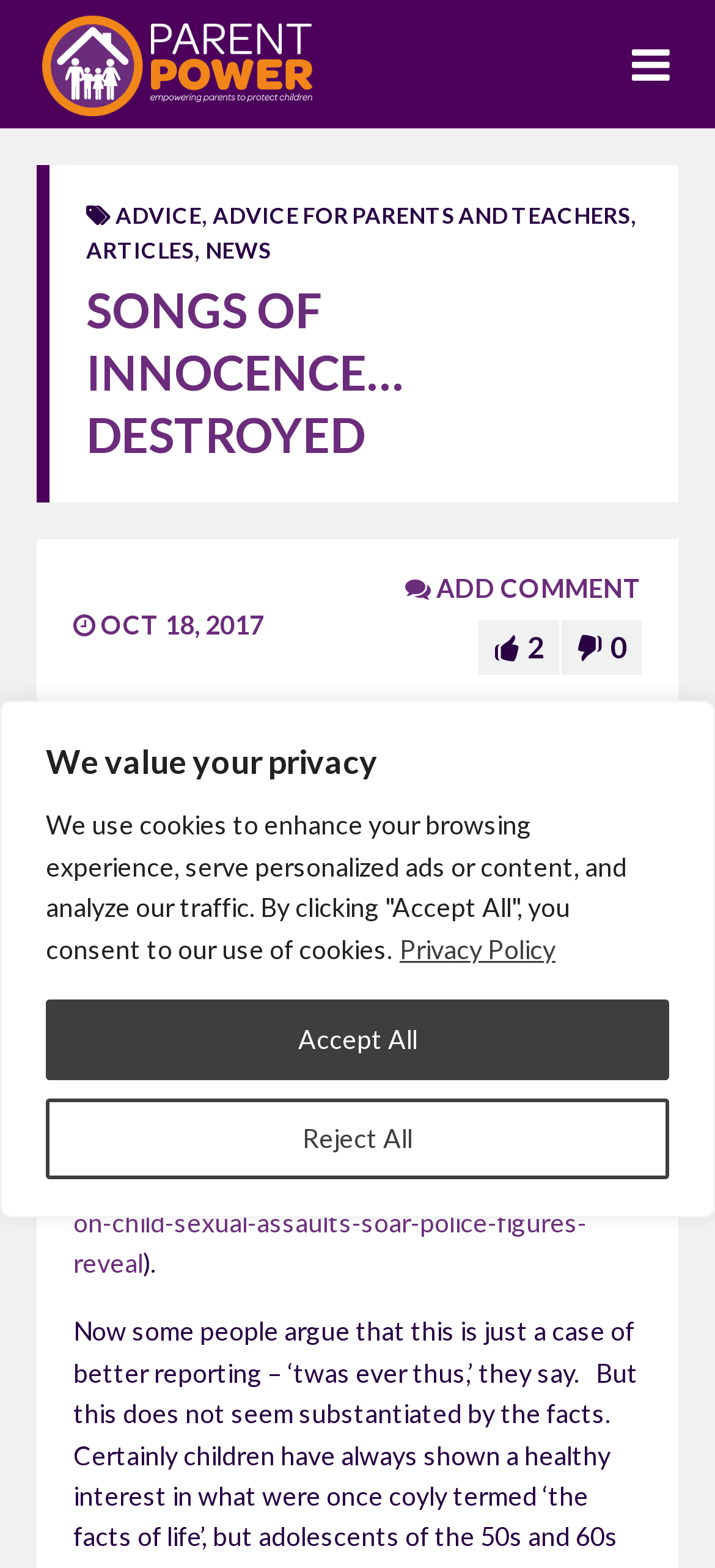Show the bounding box coordinates for the HTML element as described: "Accept All".

[0.064, 0.637, 0.936, 0.689]